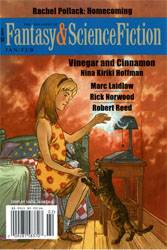Please study the image and answer the question comprehensively:
What is the theme of the magazine?

The magazine title, 'Fantasy & Science Fiction', prominently displayed at the top of the cover, suggests that the theme of the magazine is speculative fiction, which encompasses fantasy and science fiction genres.